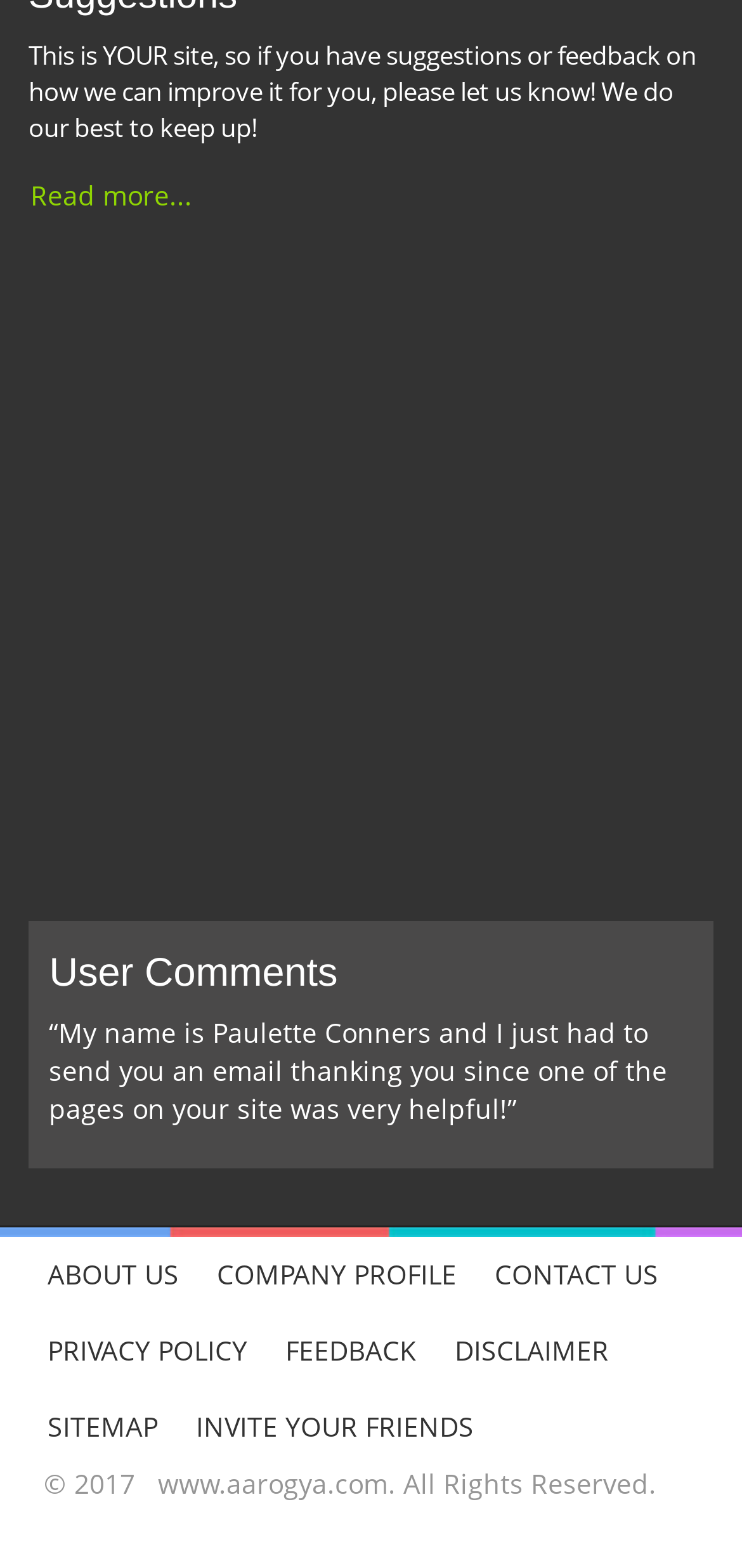Identify the bounding box coordinates of the clickable region necessary to fulfill the following instruction: "Read more about the website". The bounding box coordinates should be four float numbers between 0 and 1, i.e., [left, top, right, bottom].

[0.038, 0.105, 0.262, 0.144]